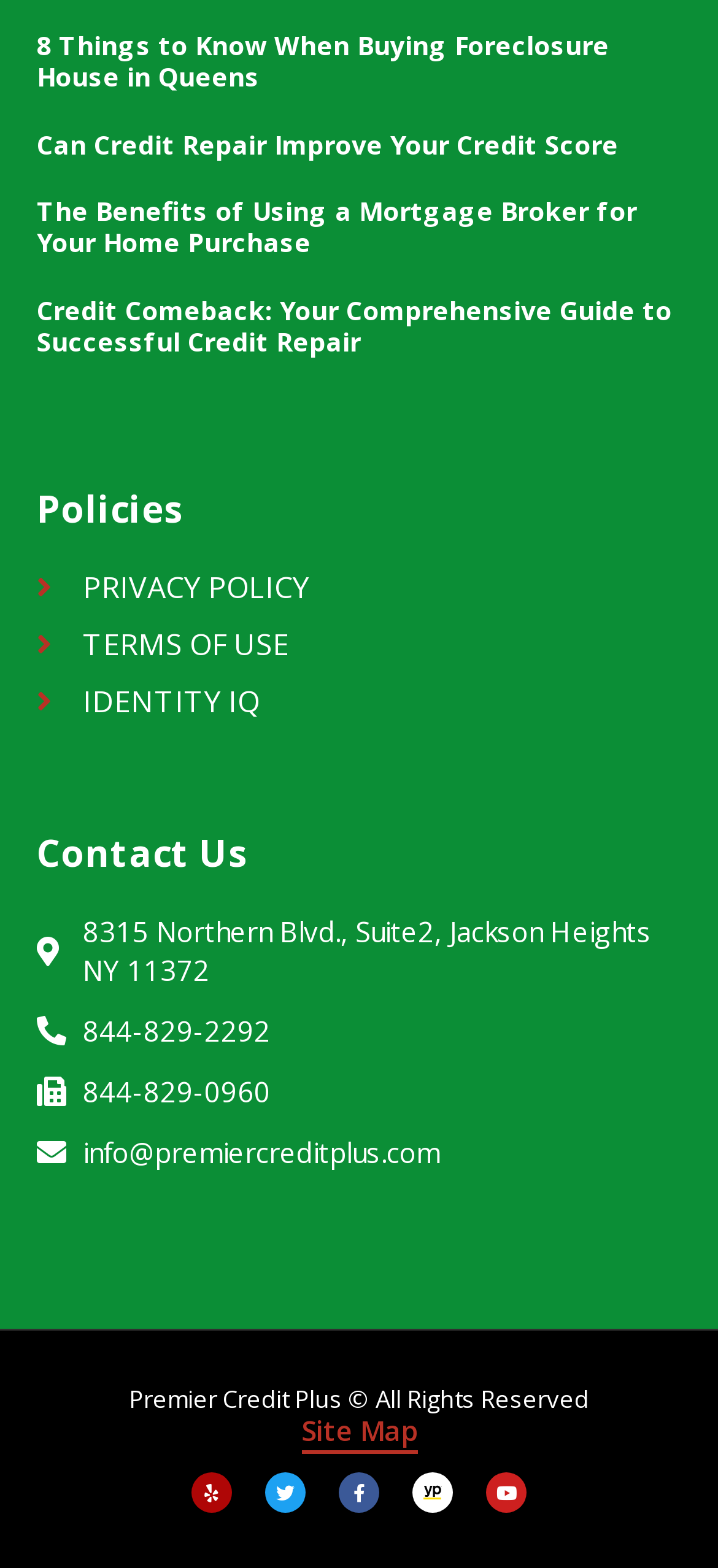Find and indicate the bounding box coordinates of the region you should select to follow the given instruction: "Read about 8 things to know when buying a foreclosure house in Queens".

[0.051, 0.018, 0.849, 0.06]